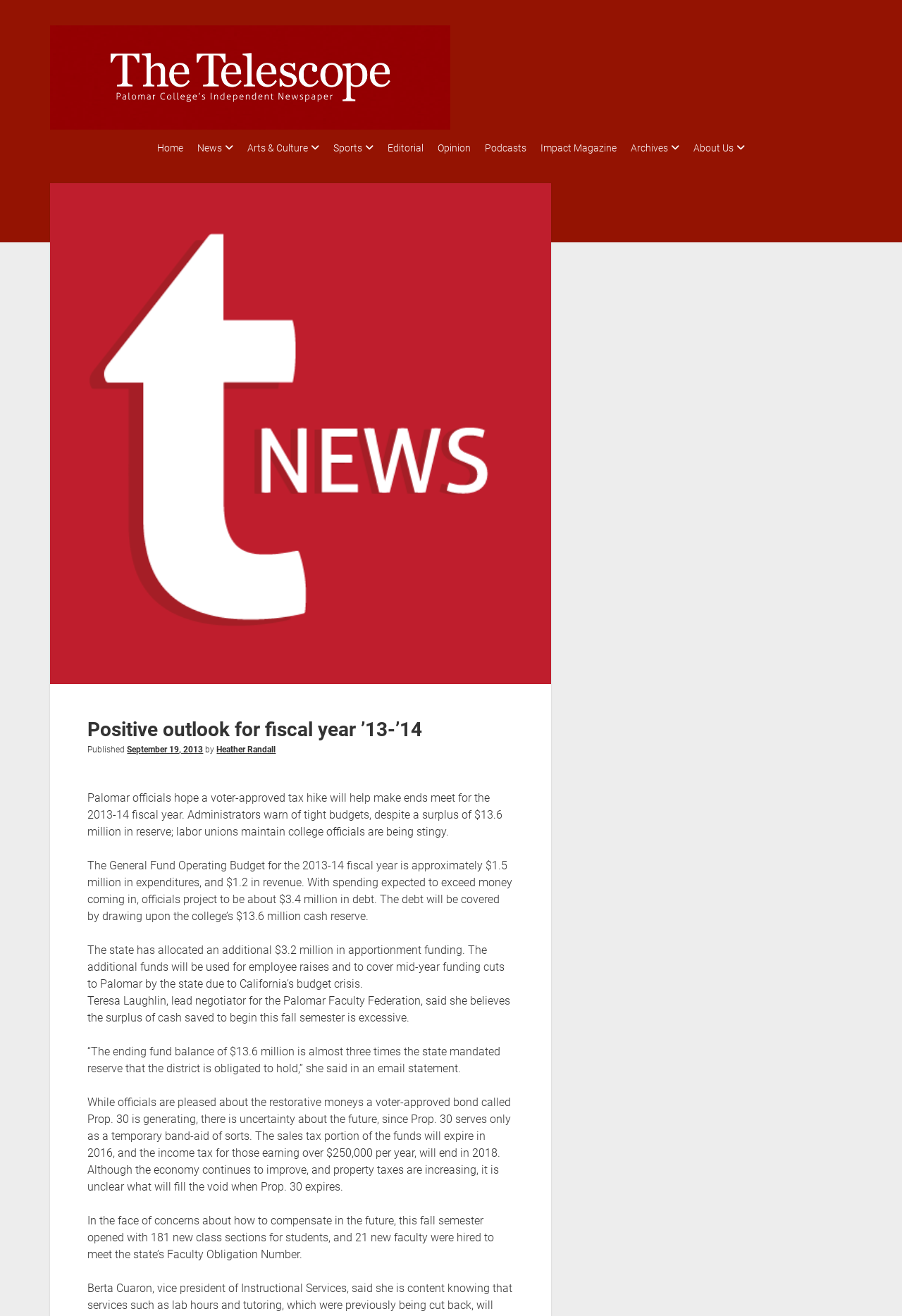Pinpoint the bounding box coordinates of the clickable element needed to complete the instruction: "Learn about the Telescope Newspaper Policy". The coordinates should be provided as four float numbers between 0 and 1: [left, top, right, bottom].

[0.794, 0.142, 0.963, 0.156]